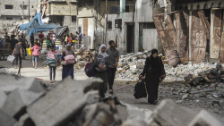Is the background of the image empty?
Examine the screenshot and reply with a single word or phrase.

No